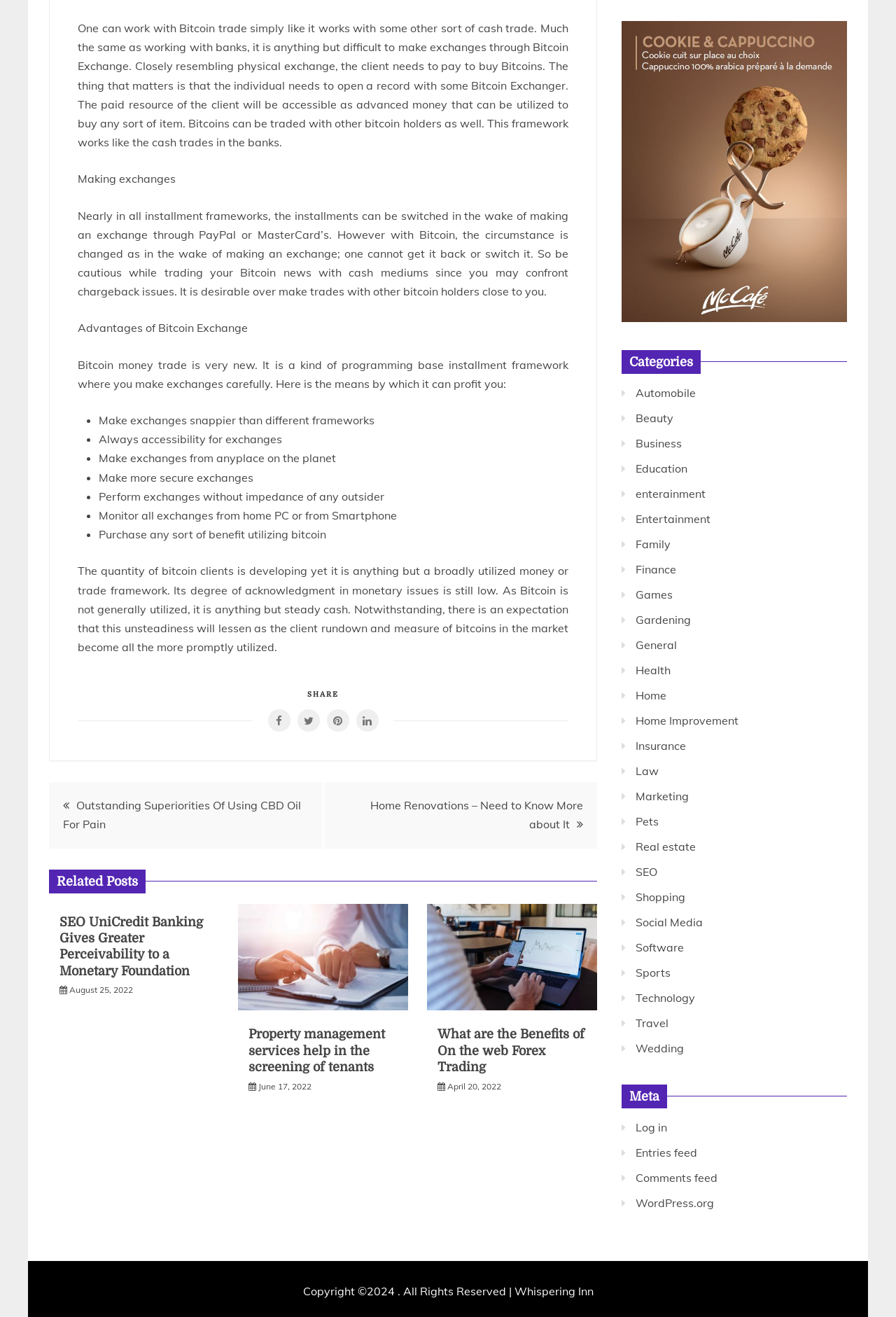How many advantages of Bitcoin Exchange are listed?
Relying on the image, give a concise answer in one word or a brief phrase.

8